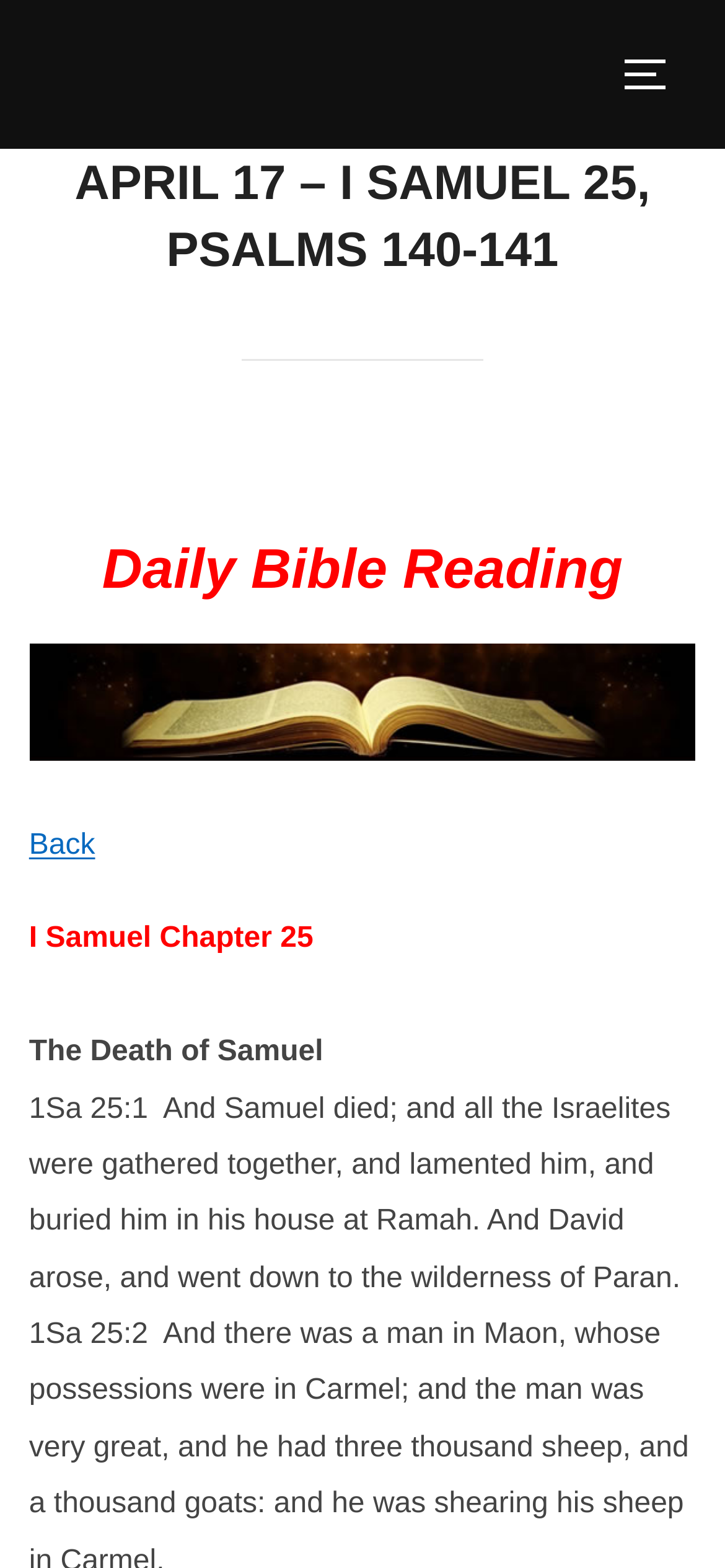Using the information from the screenshot, answer the following question thoroughly:
What is the navigation option available?

The webpage provides a button labeled 'TOGGLE SIDEBAR & NAVIGATION', which suggests that users can toggle the sidebar and navigation options.